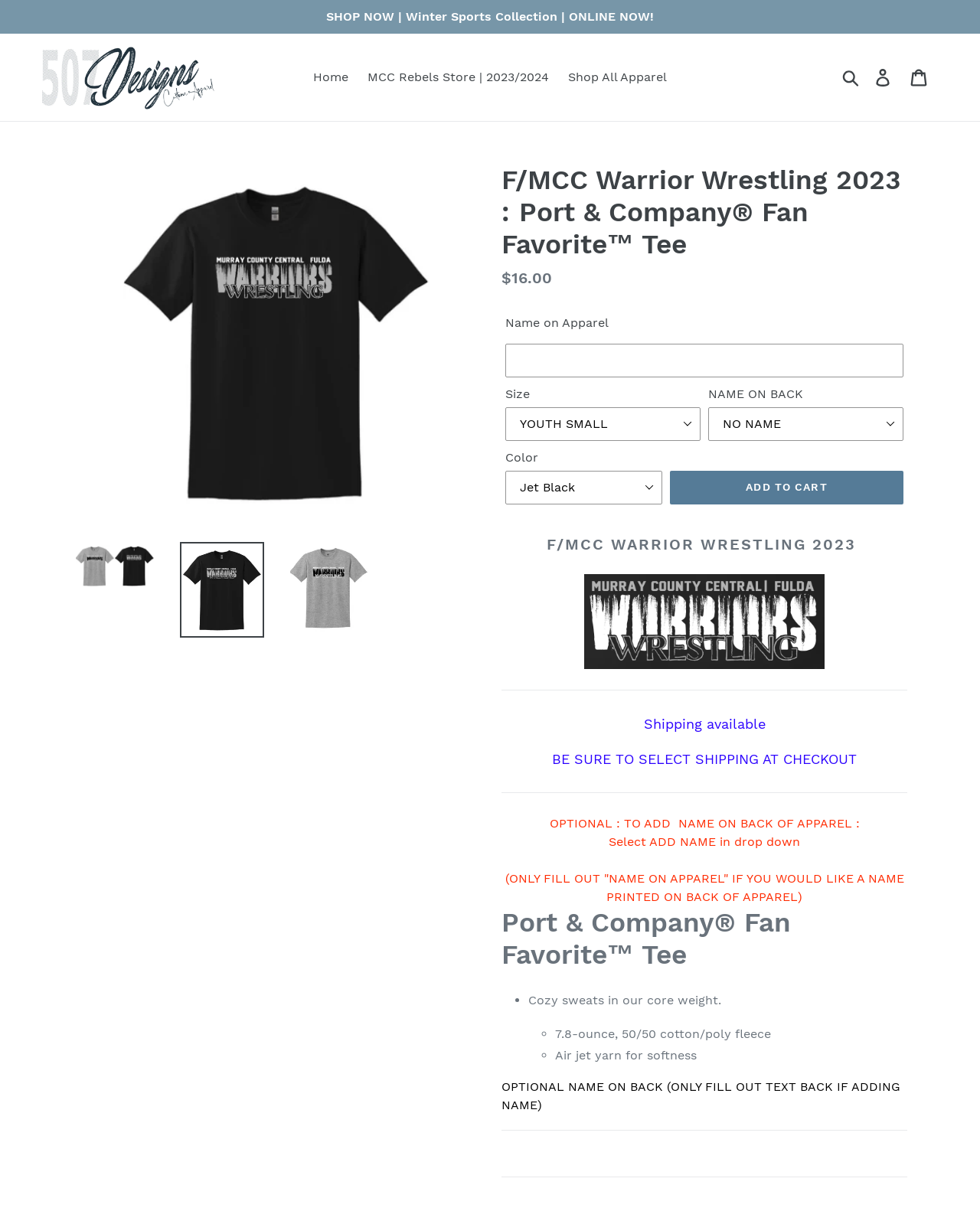Provide the bounding box coordinates, formatted as (top-left x, top-left y, bottom-right x, bottom-right y), with all values being floating point numbers between 0 and 1. Identify the bounding box of the UI element that matches the description: Add to cart

[0.684, 0.389, 0.922, 0.416]